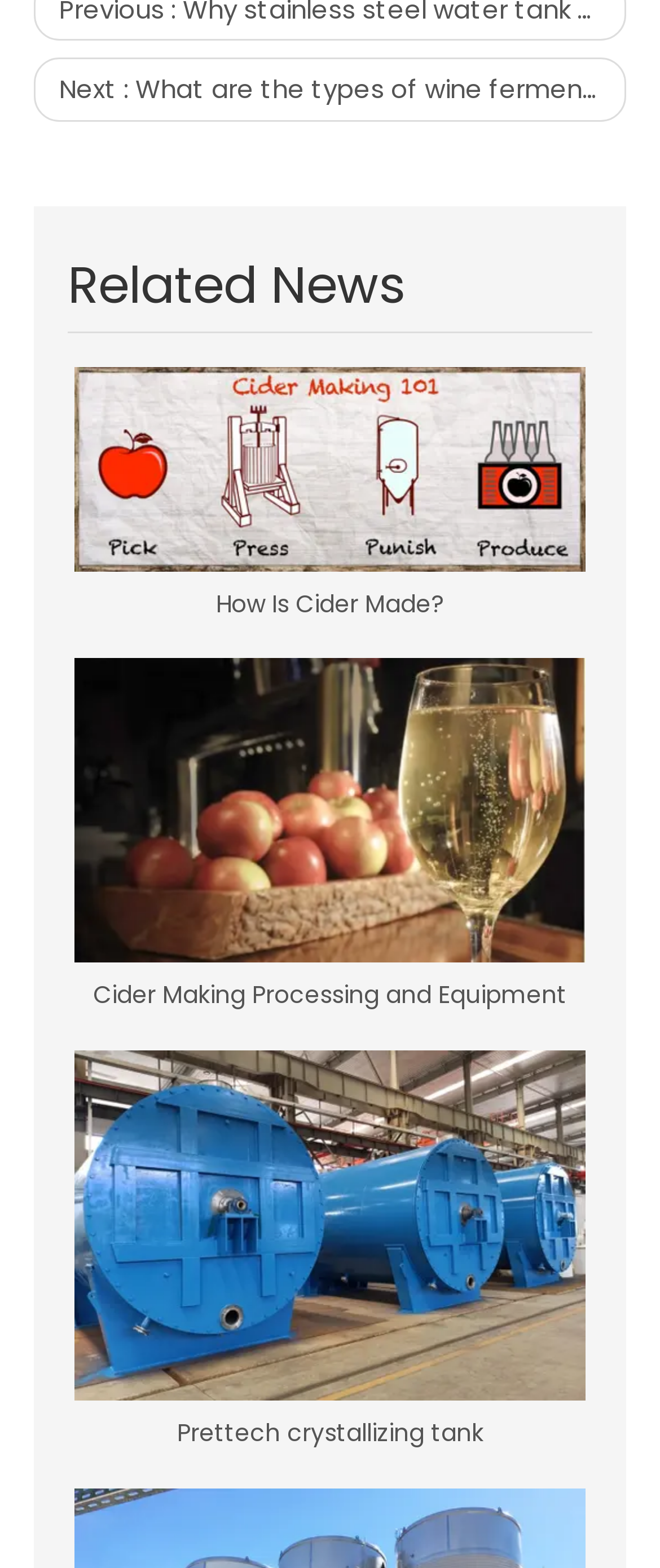Predict the bounding box of the UI element based on the description: "How Is Cider Made?". The coordinates should be four float numbers between 0 and 1, formatted as [left, top, right, bottom].

[0.113, 0.281, 0.887, 0.307]